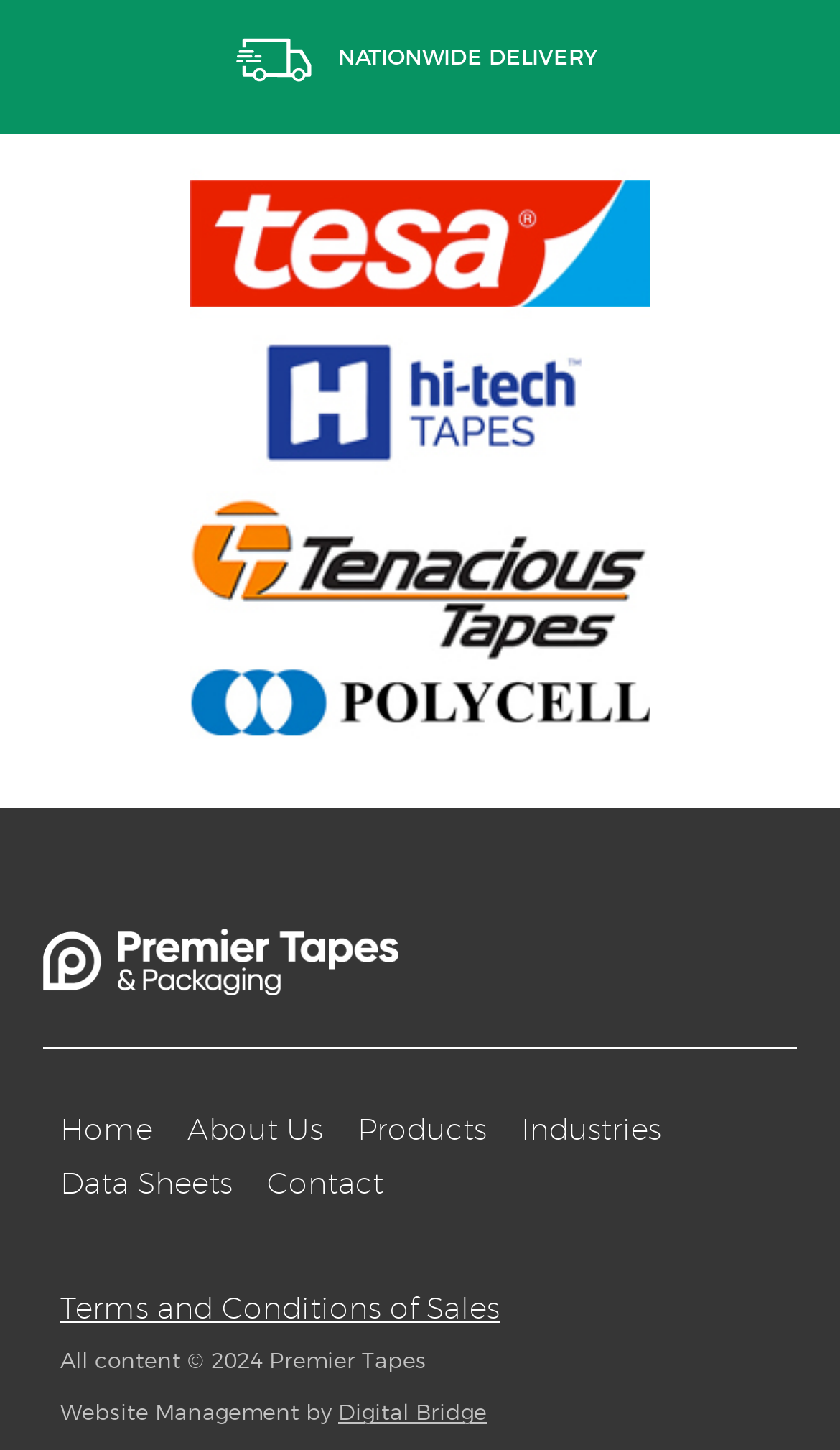Locate the bounding box coordinates of the element you need to click to accomplish the task described by this instruction: "Go to the 'Home' page".

[0.072, 0.76, 0.182, 0.797]